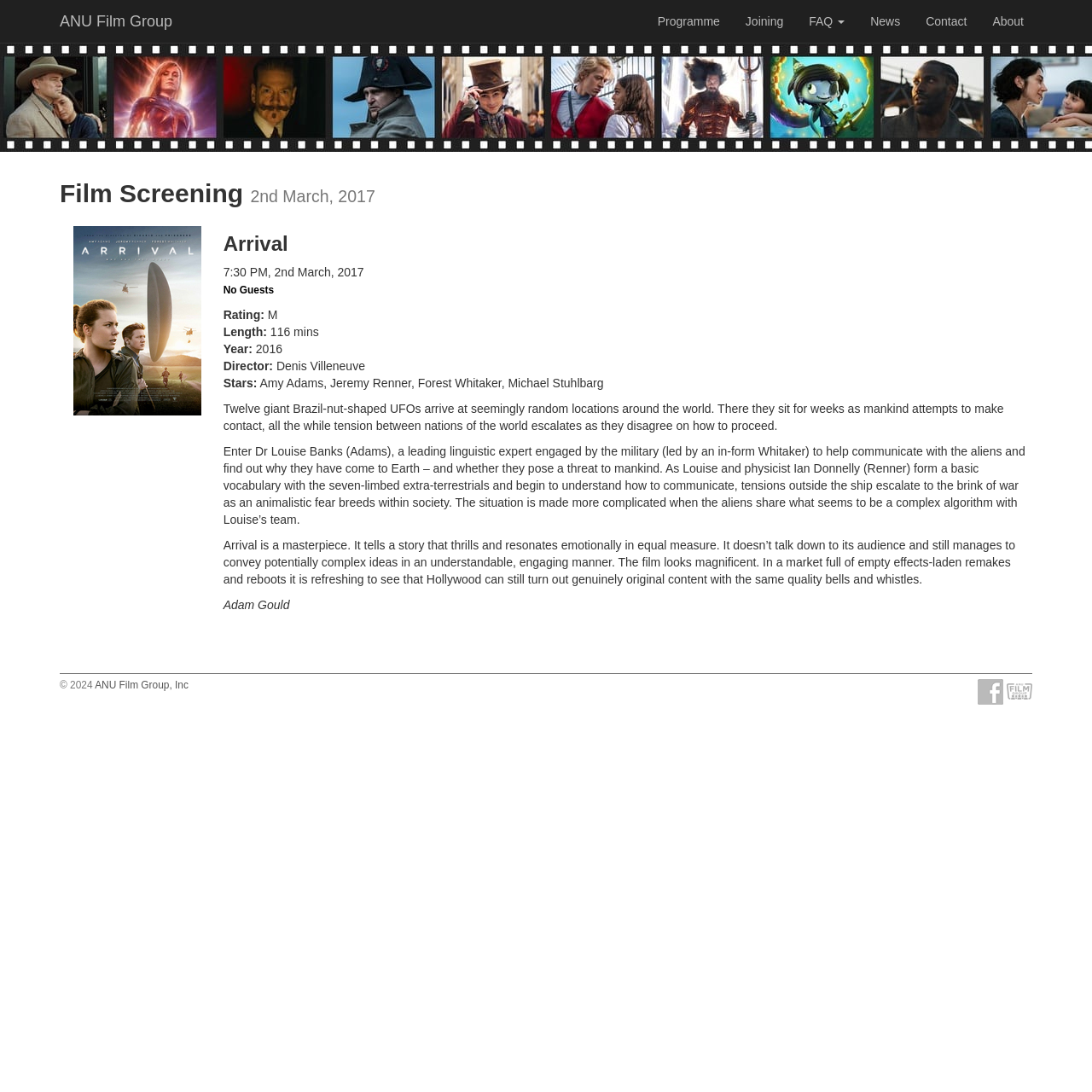What is the rating of the film?
Please interpret the details in the image and answer the question thoroughly.

The rating of the film can be found in the StaticText 'M' with a bounding box of [0.242, 0.282, 0.254, 0.295], which is located near the StaticText 'Rating' with a bounding box of [0.204, 0.282, 0.238, 0.295].